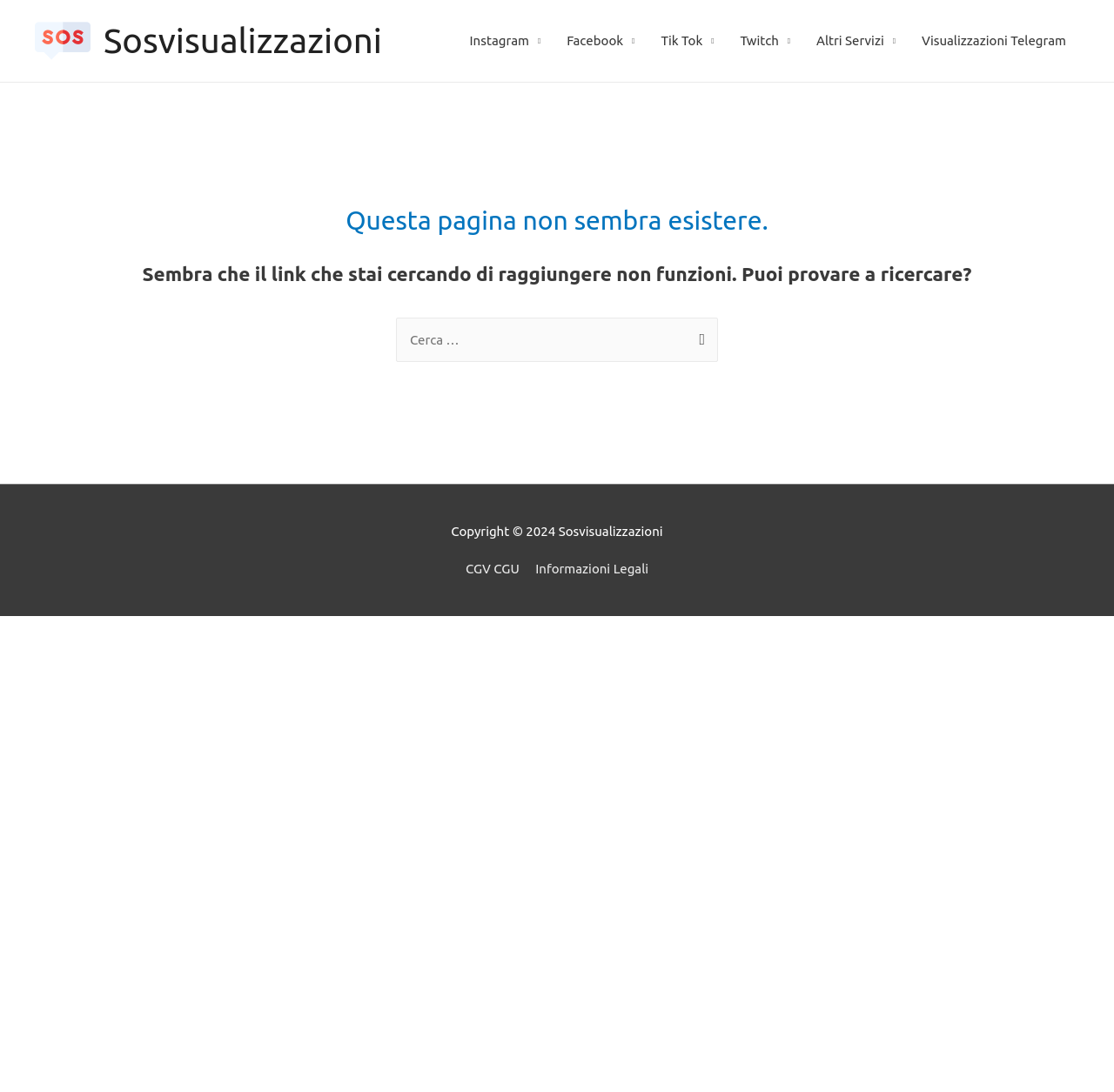Given the description: "Send feedback", determine the bounding box coordinates of the UI element. The coordinates should be formatted as four float numbers between 0 and 1, [left, top, right, bottom].

None